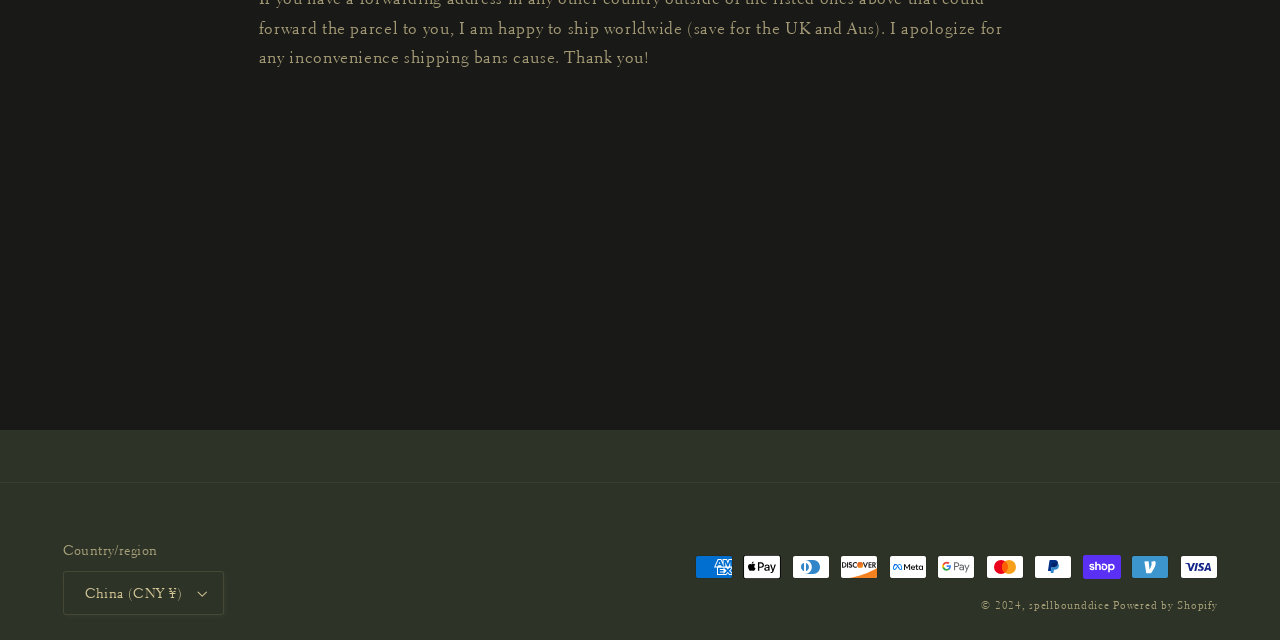Given the description of the UI element: "China (CNY ¥)", predict the bounding box coordinates in the form of [left, top, right, bottom], with each value being a float between 0 and 1.

[0.049, 0.892, 0.175, 0.961]